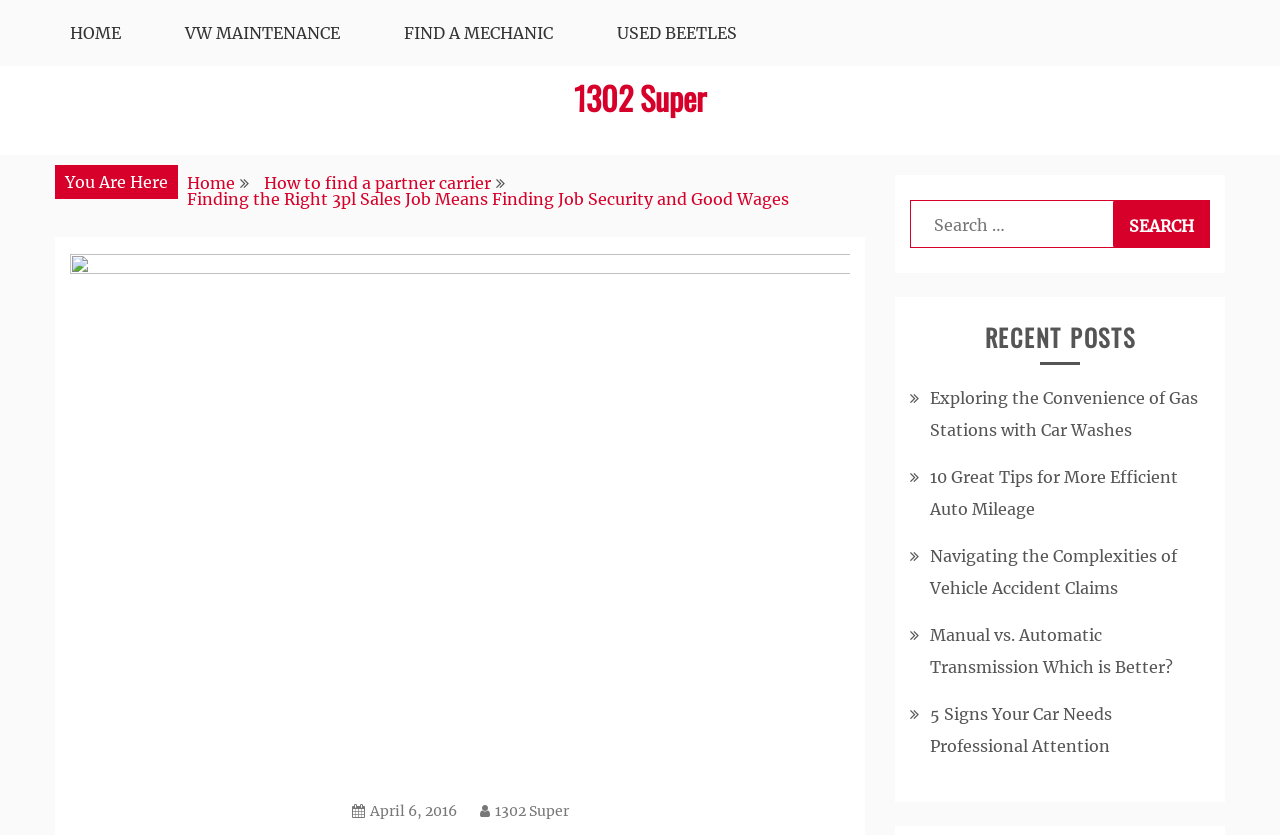Locate and extract the headline of this webpage.

Finding the Right 3pl Sales Job Means Finding Job Security and Good Wages